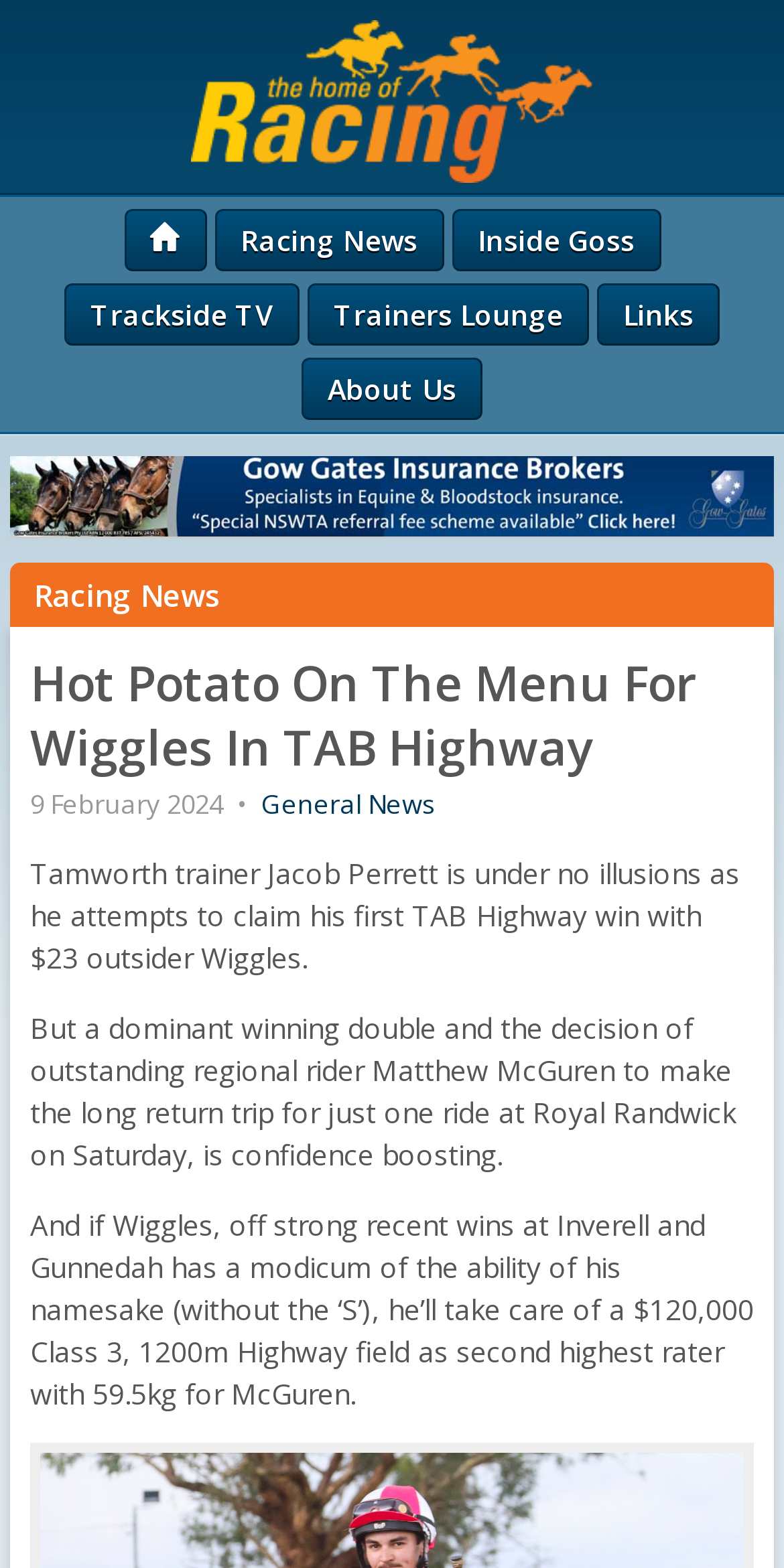What is the name of the horse mentioned in the article?
Please provide a single word or phrase answer based on the image.

Wiggles